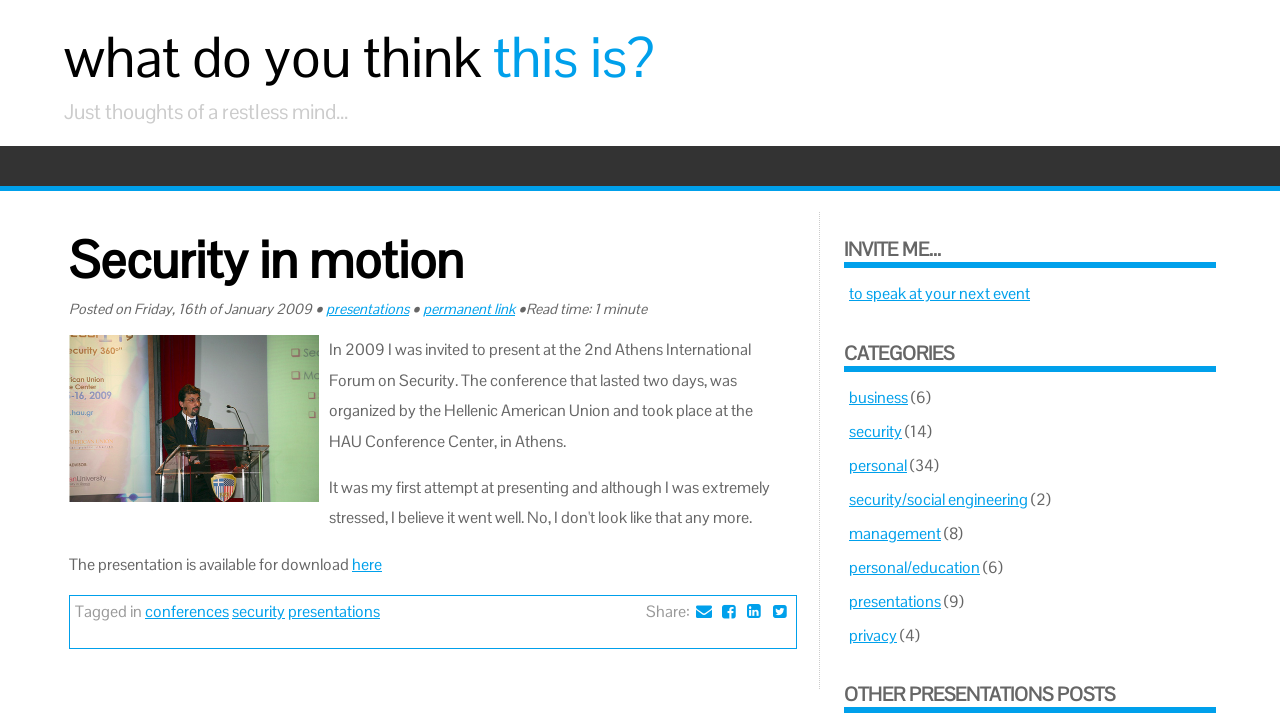Find the UI element described as: "security/social engineering" and predict its bounding box coordinates. Ensure the coordinates are four float numbers between 0 and 1, [left, top, right, bottom].

[0.663, 0.676, 0.803, 0.706]